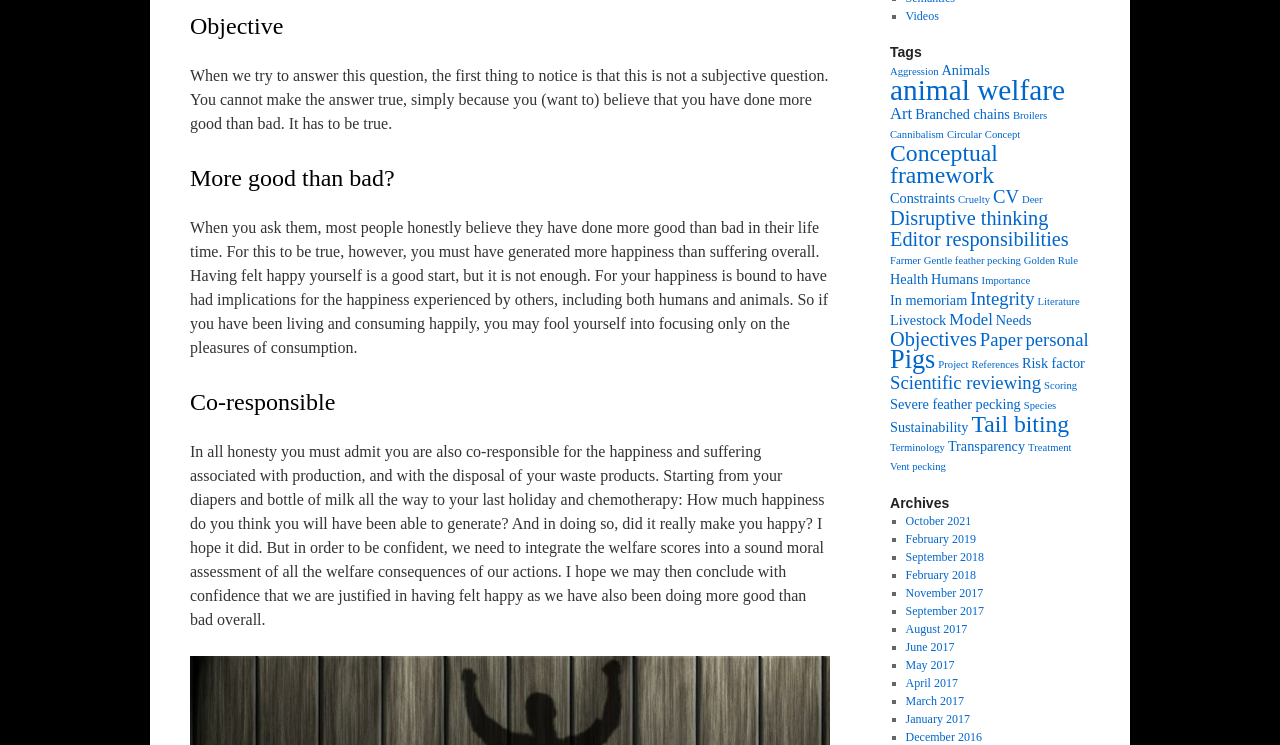Determine the bounding box coordinates of the section I need to click to execute the following instruction: "View 'Aggression' tag". Provide the coordinates as four float numbers between 0 and 1, i.e., [left, top, right, bottom].

[0.695, 0.089, 0.733, 0.103]